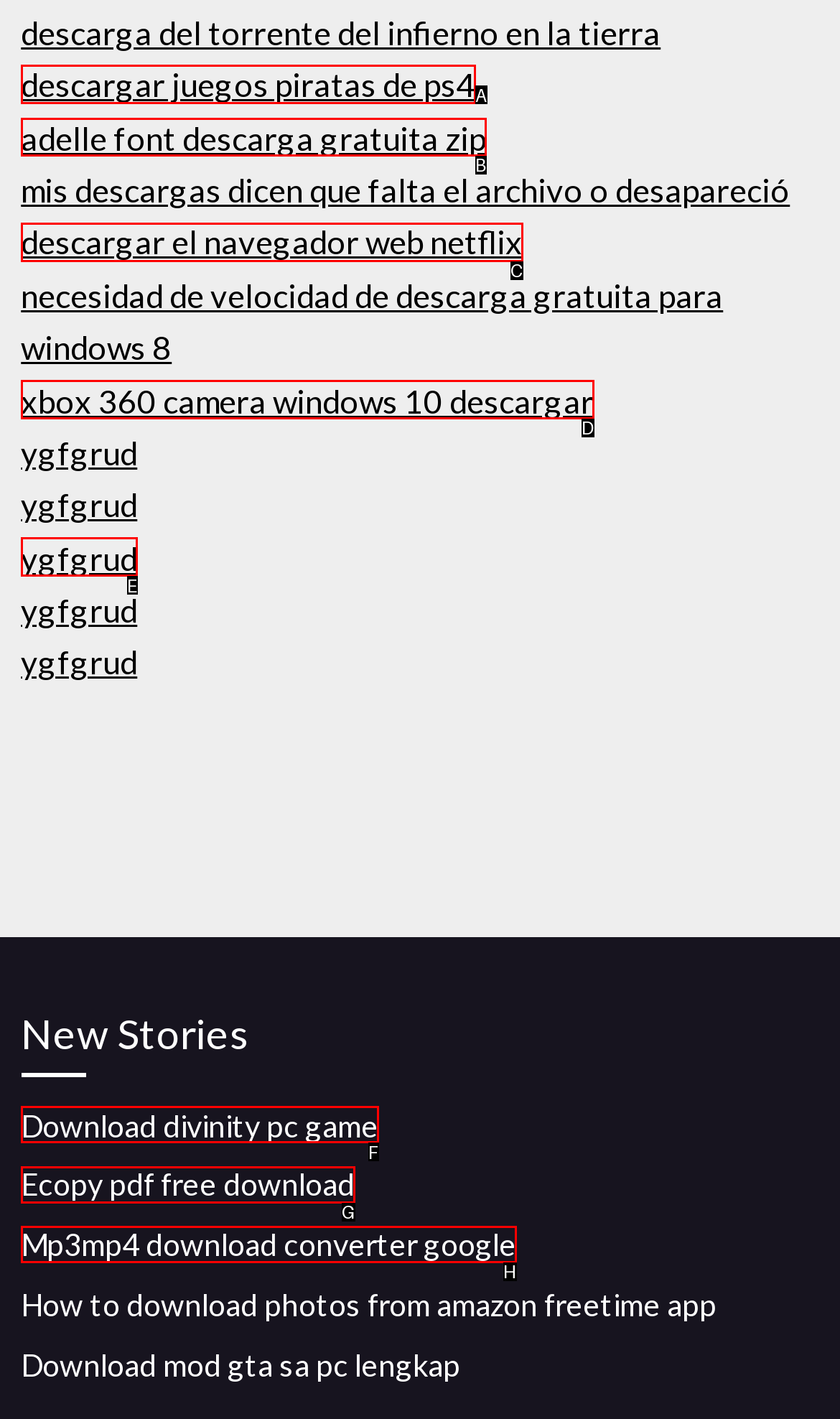Identify the correct UI element to click for the following task: Get adelle font for free Choose the option's letter based on the given choices.

B